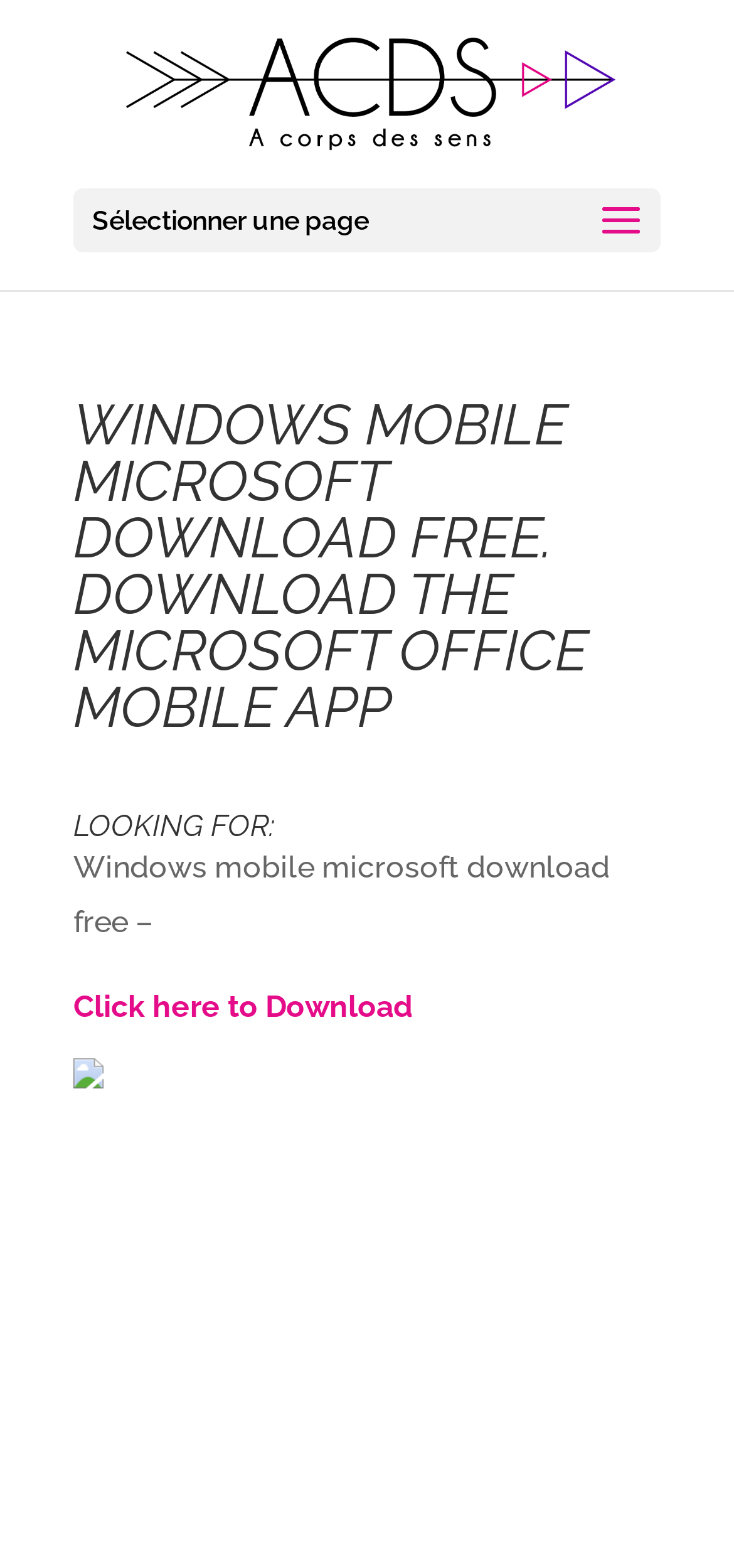Determine the bounding box for the described UI element: "aria-label="Menu"".

None